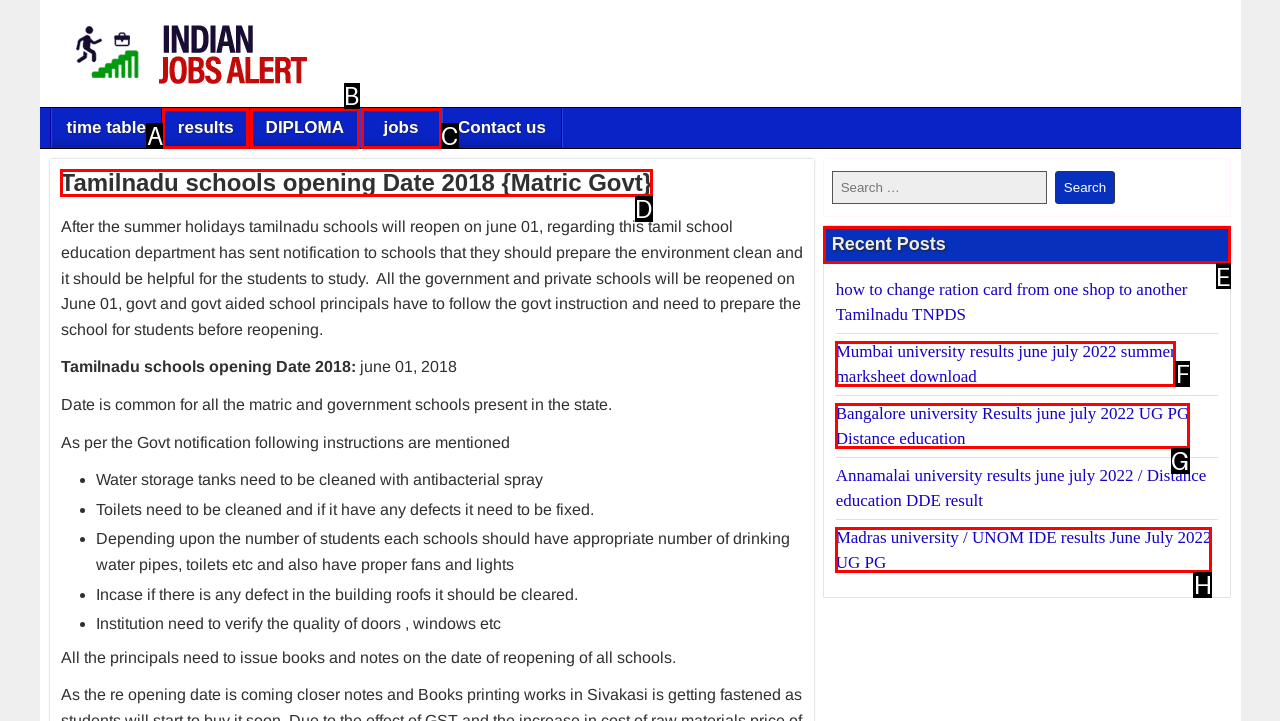From the given options, tell me which letter should be clicked to complete this task: View 'Recent Posts'
Answer with the letter only.

E